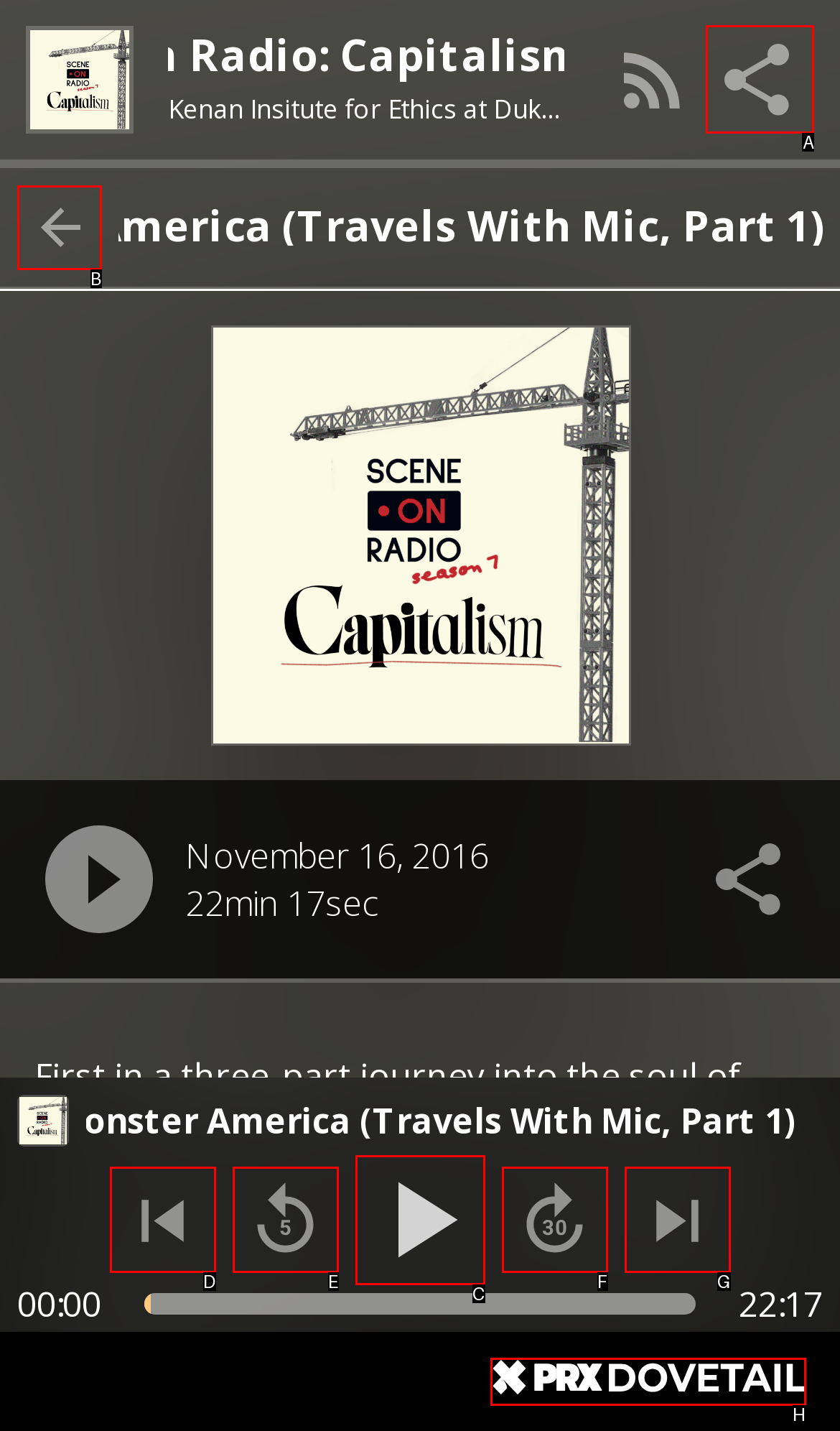For the task: Click the 'Share' button, identify the HTML element to click.
Provide the letter corresponding to the right choice from the given options.

A